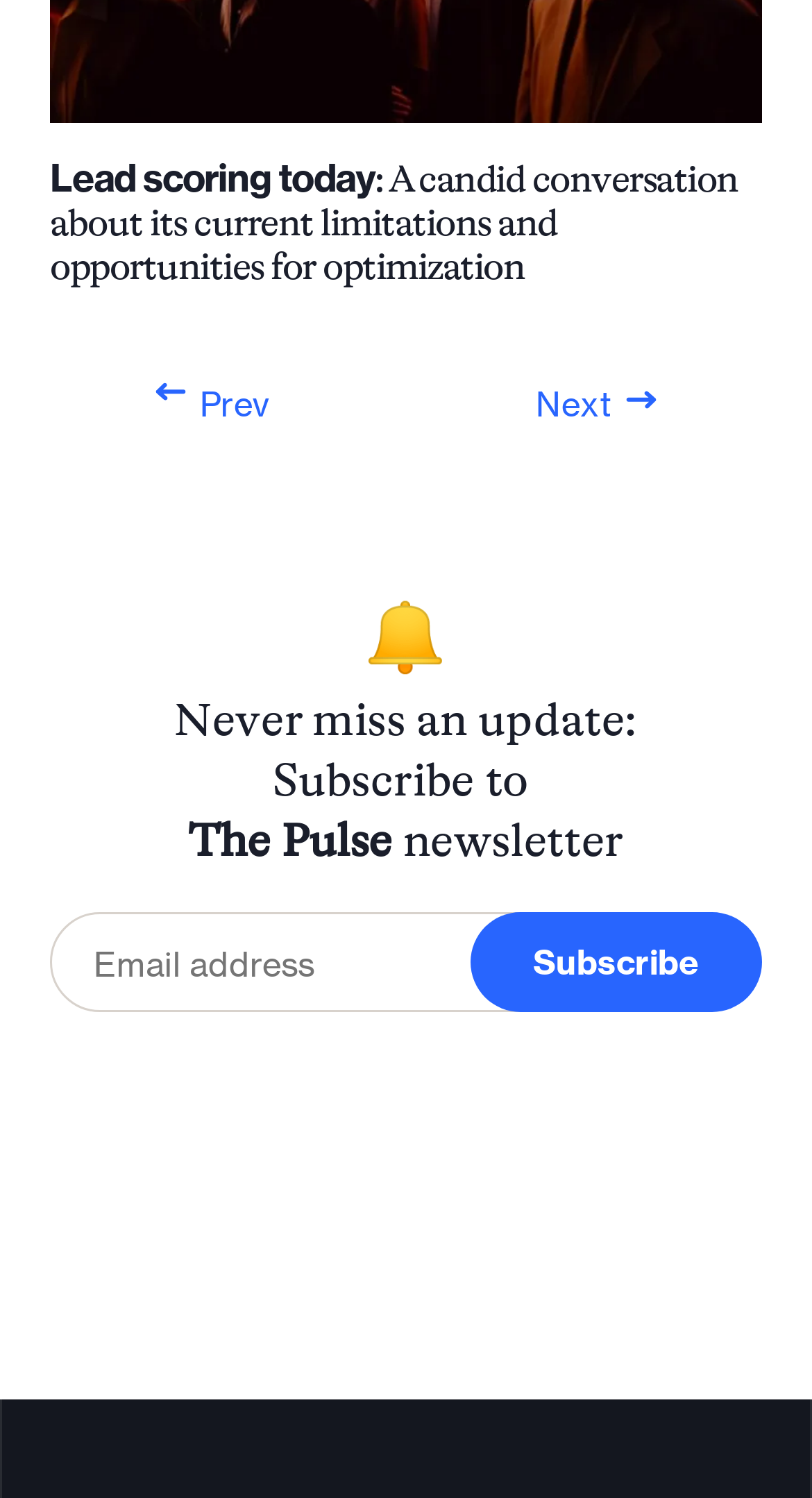Refer to the screenshot and give an in-depth answer to this question: What is the function of the button?

The button is labeled 'Subscribe' and is located next to a textbox and a checkbox, suggesting that its function is to subscribe to something, likely the newsletter mentioned on the webpage.